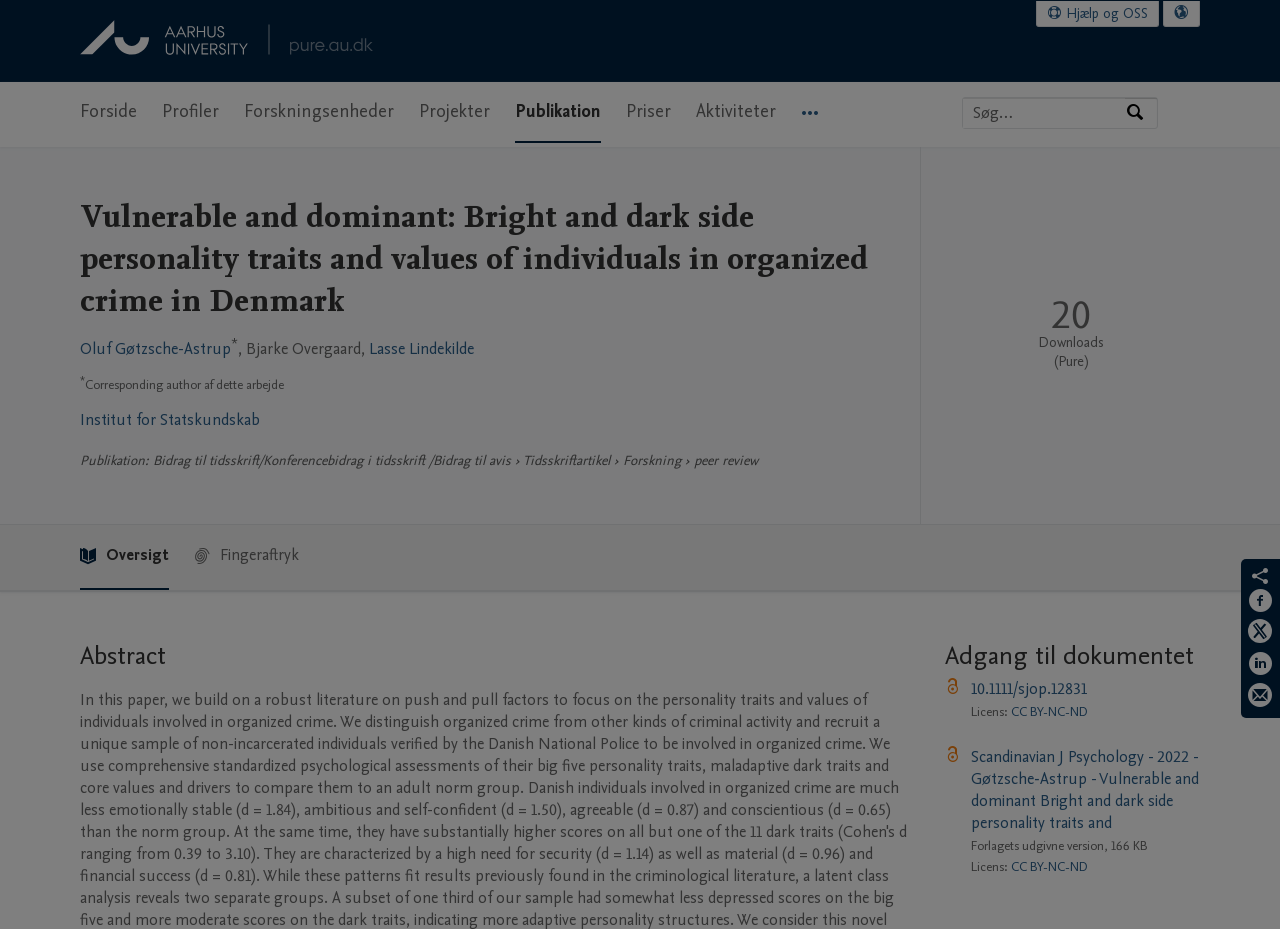Find the bounding box coordinates for the area that should be clicked to accomplish the instruction: "View publication details".

[0.062, 0.21, 0.695, 0.346]